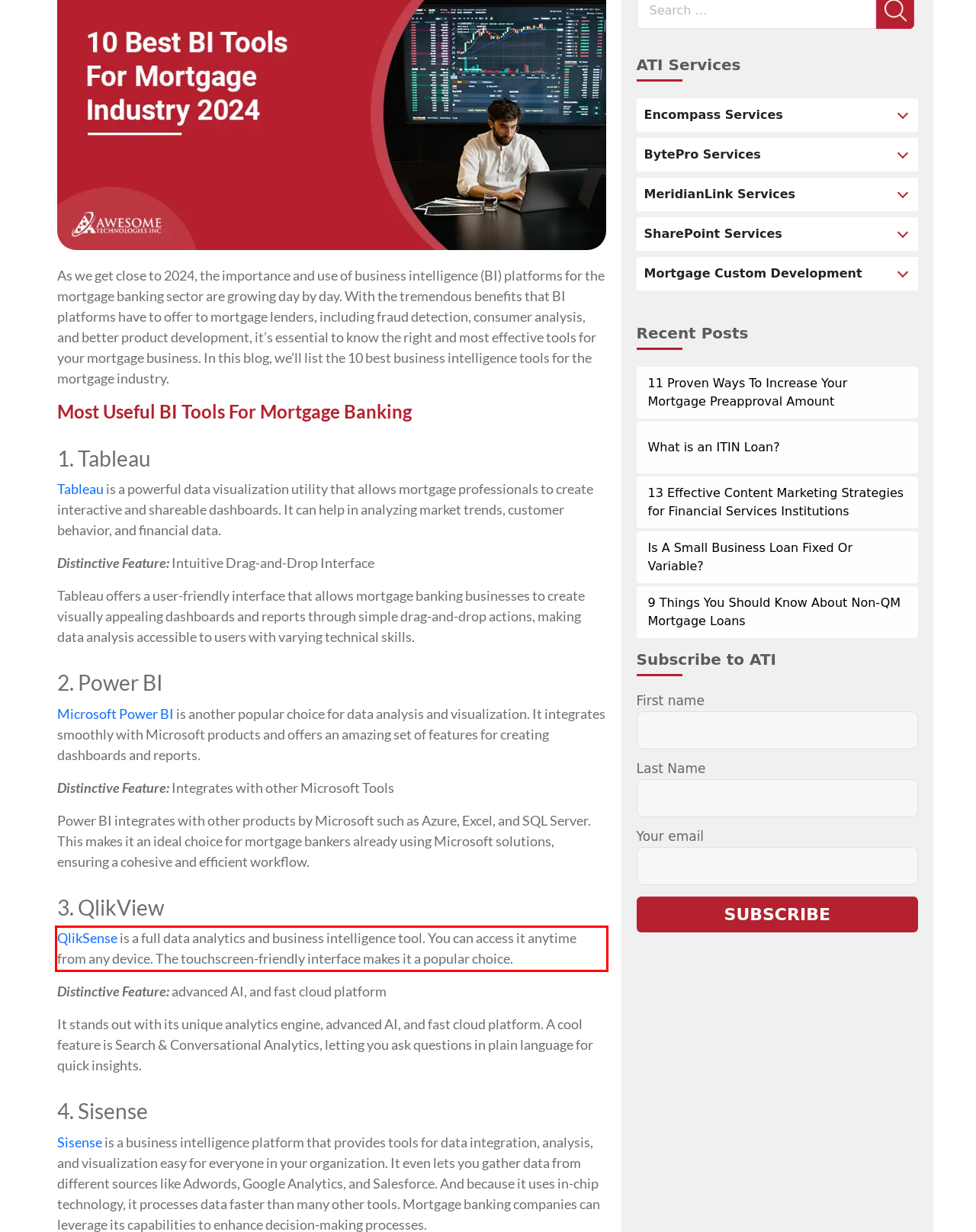Given a screenshot of a webpage with a red bounding box, extract the text content from the UI element inside the red bounding box.

QlikSense is a full data analytics and business intelligence tool. You can access it anytime from any device. The touchscreen-friendly interface makes it a popular choice.